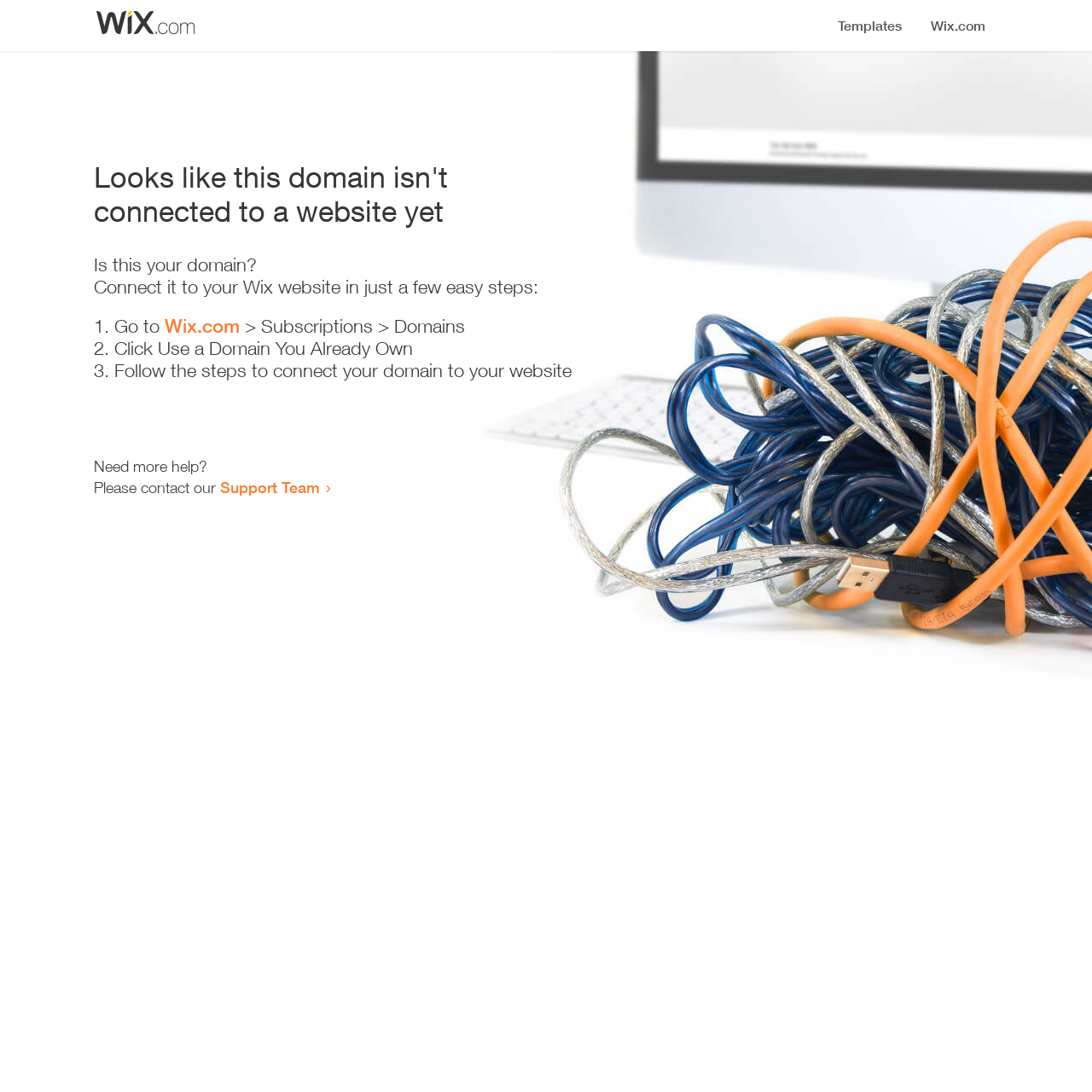What is the current status of this domain?
Please provide a comprehensive answer based on the contents of the image.

The webpage displays a heading that says 'Looks like this domain isn't connected to a website yet', indicating that the domain is not currently connected to a website.